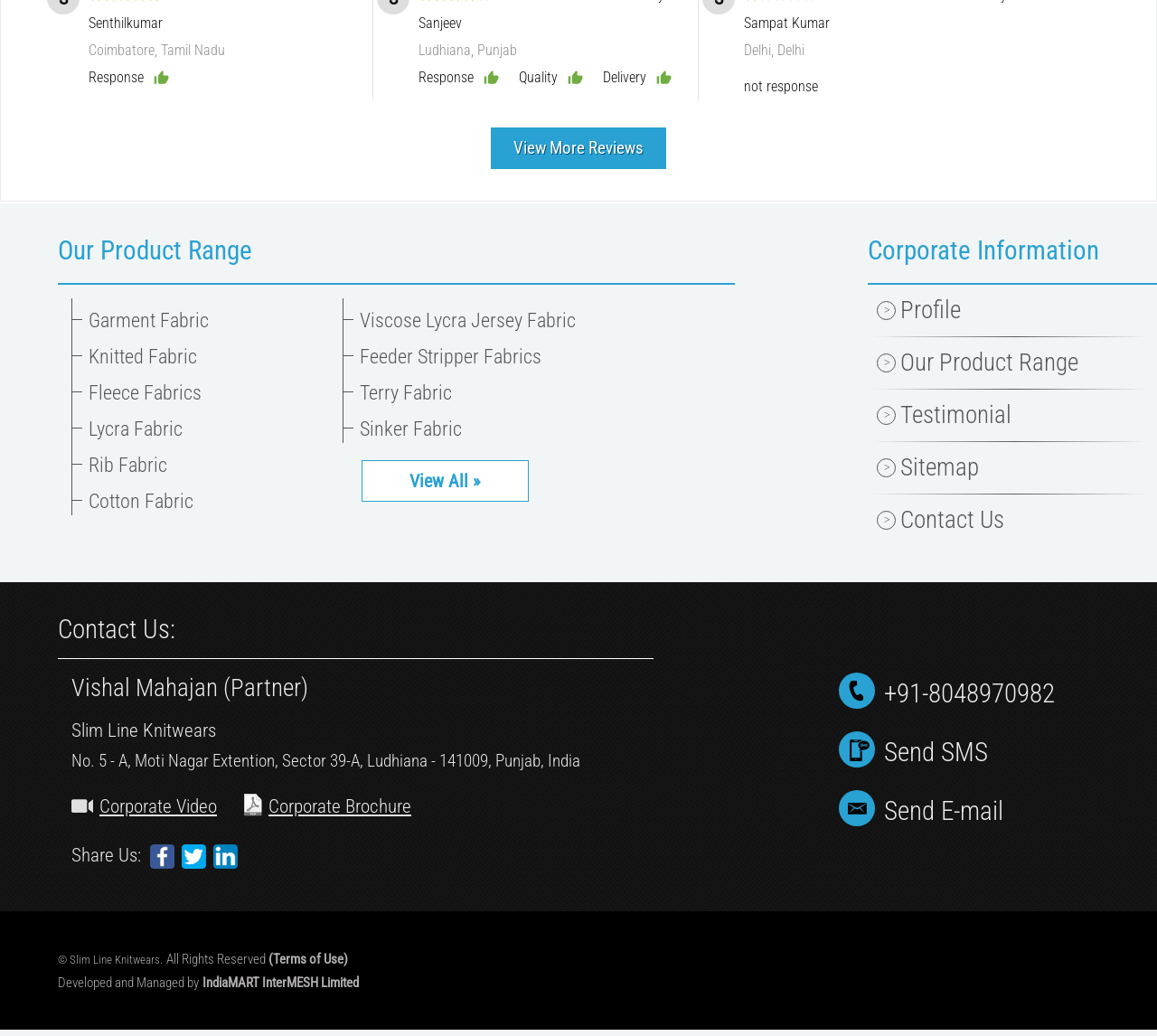What is the category of fabric listed below Garment Fabric?
Based on the visual, give a brief answer using one word or a short phrase.

Knitted Fabric